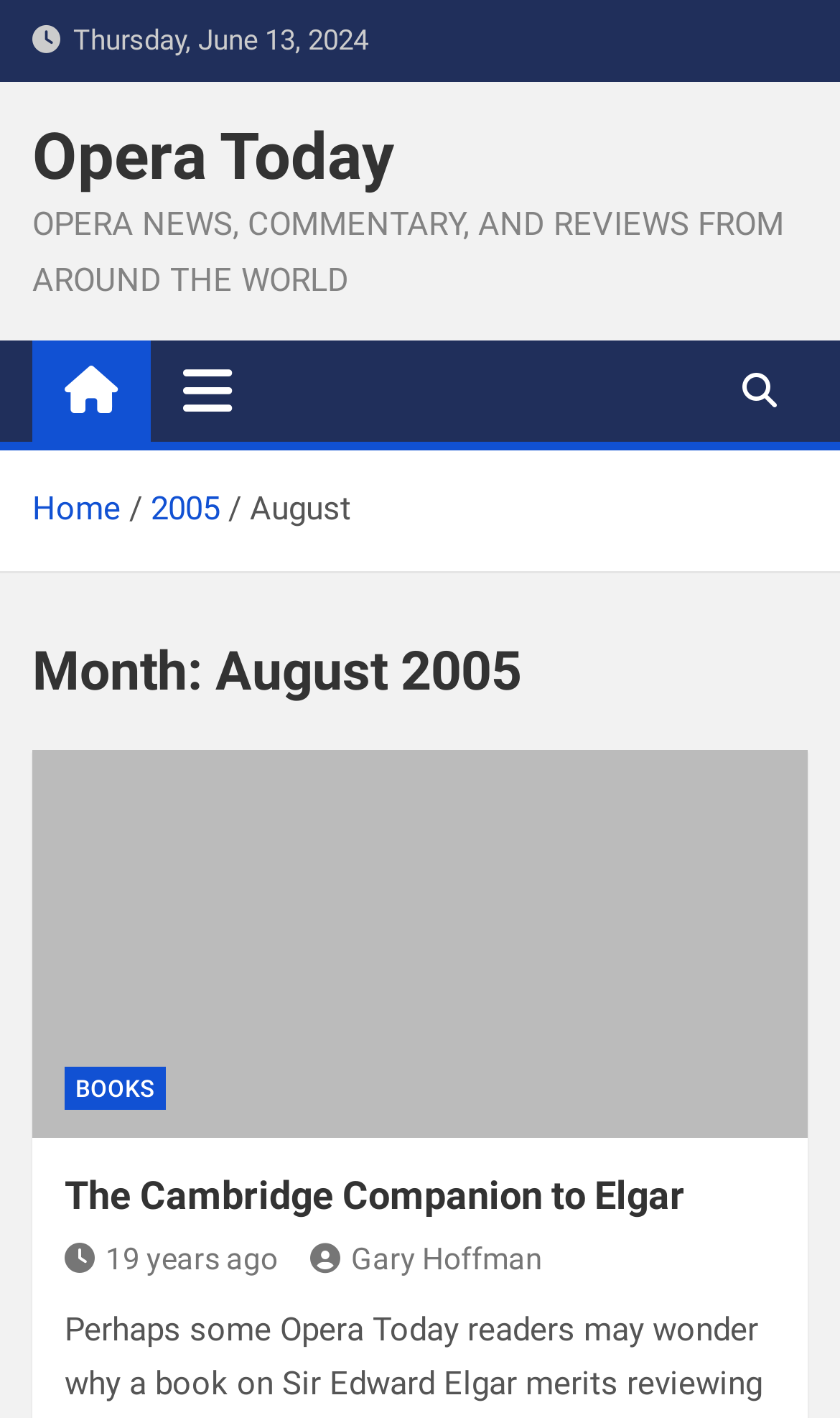Identify the bounding box coordinates of the section to be clicked to complete the task described by the following instruction: "view the Cambridge Companion to Elgar". The coordinates should be four float numbers between 0 and 1, formatted as [left, top, right, bottom].

[0.038, 0.53, 0.962, 0.803]